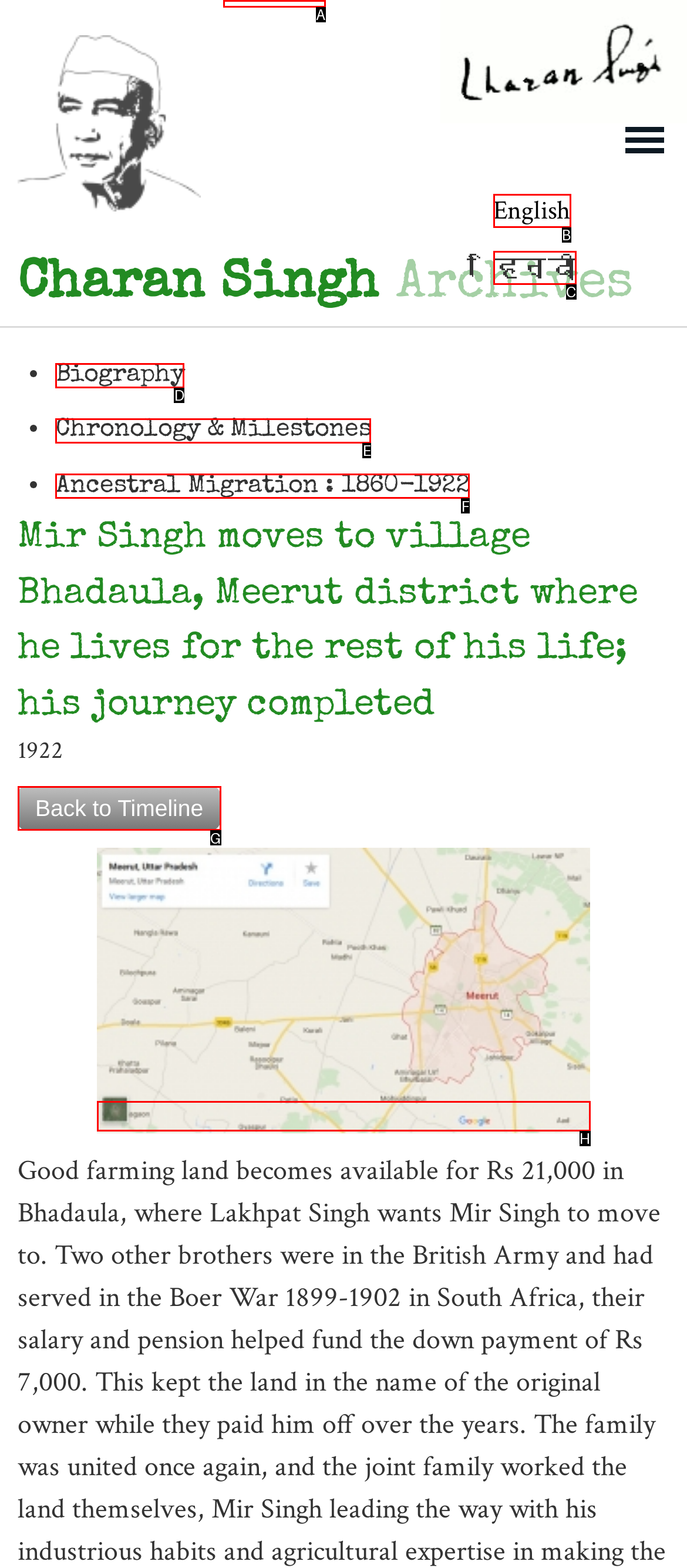Using the provided description: Biography, select the HTML element that corresponds to it. Indicate your choice with the option's letter.

D